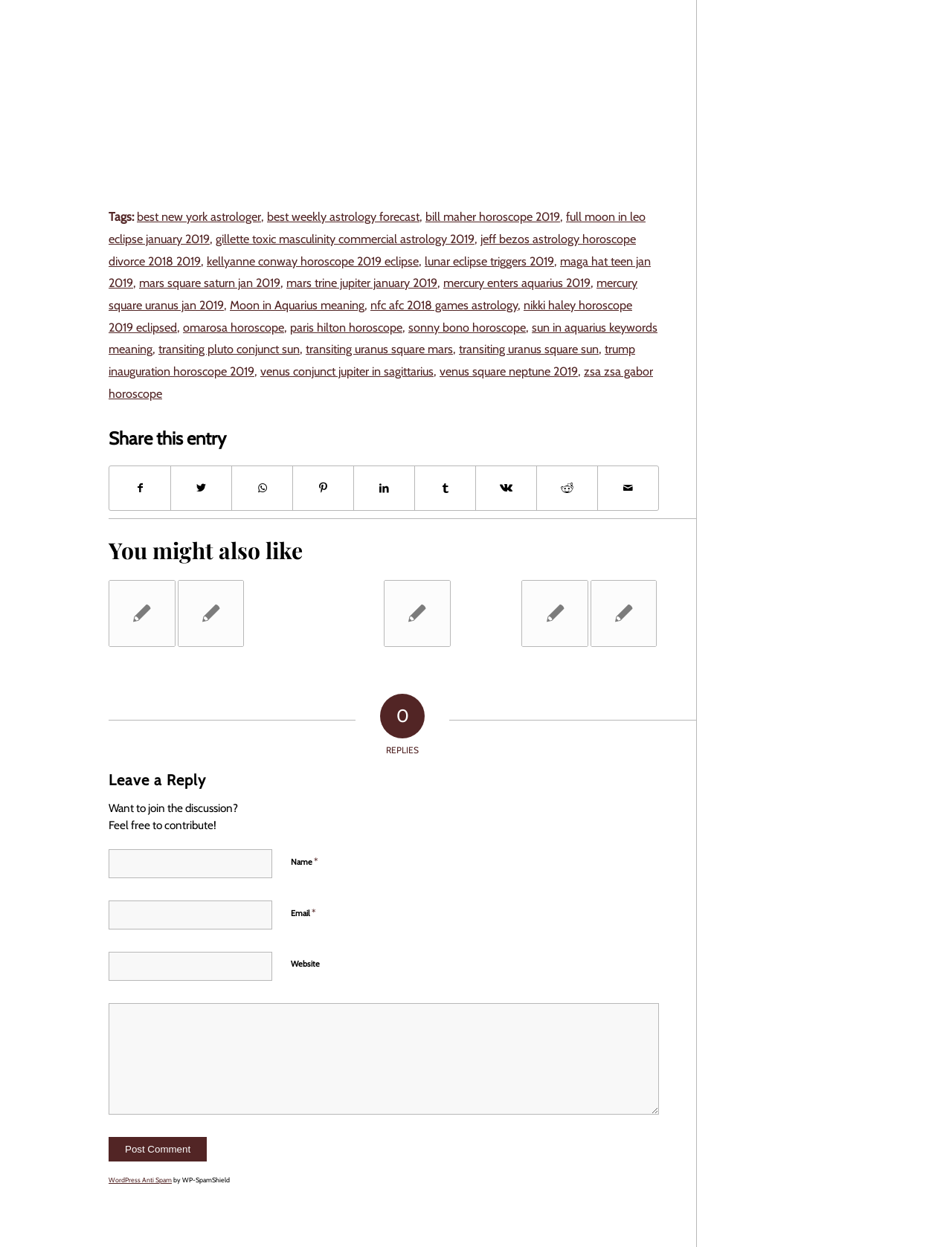Bounding box coordinates are to be given in the format (top-left x, top-left y, bottom-right x, bottom-right y). All values must be floating point numbers between 0 and 1. Provide the bounding box coordinate for the UI element described as: venus square neptune 2019

[0.462, 0.292, 0.607, 0.303]